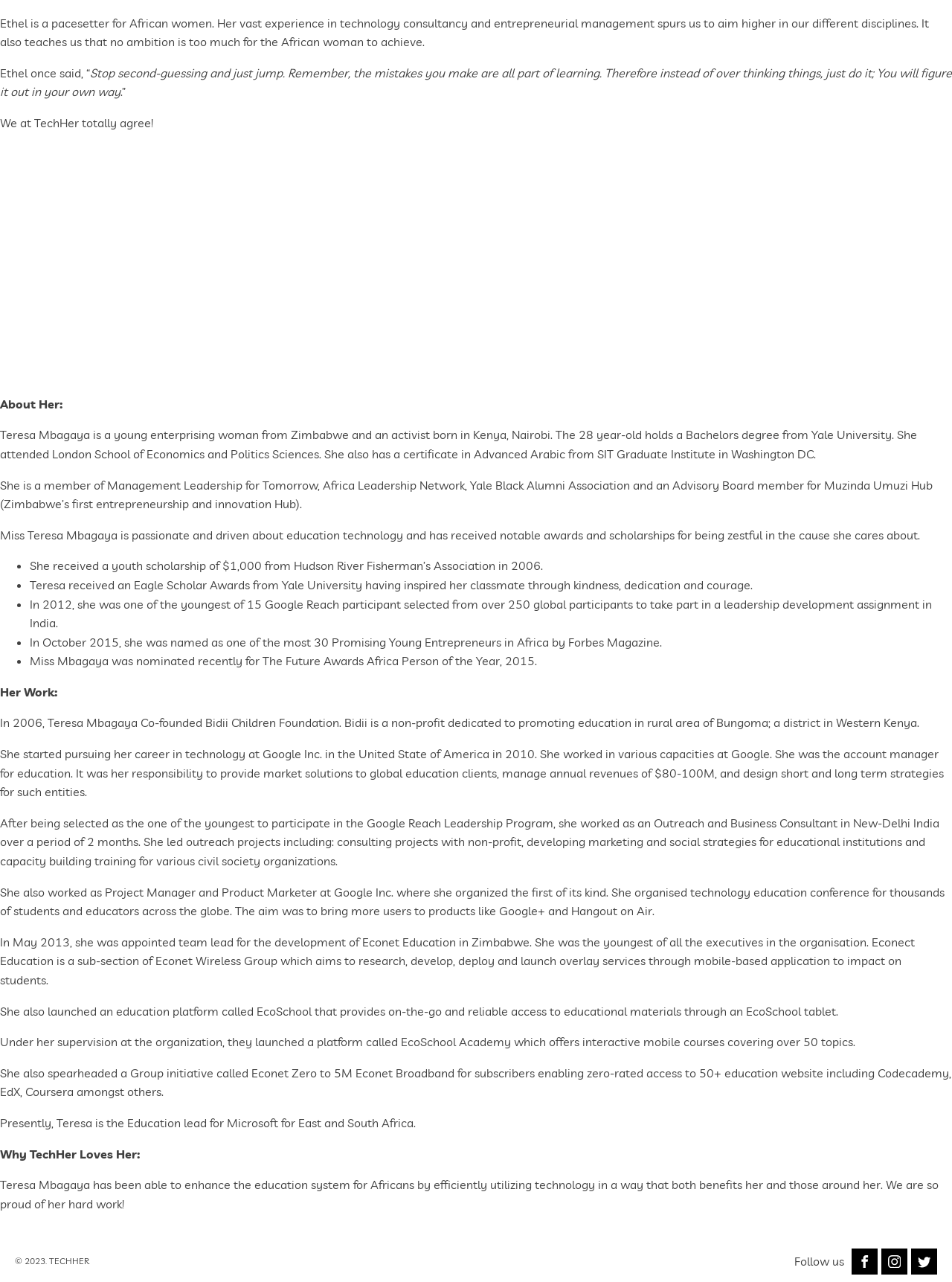What is the name of the education platform launched by Teresa Mbagaya?
Using the visual information, respond with a single word or phrase.

EcoSchool